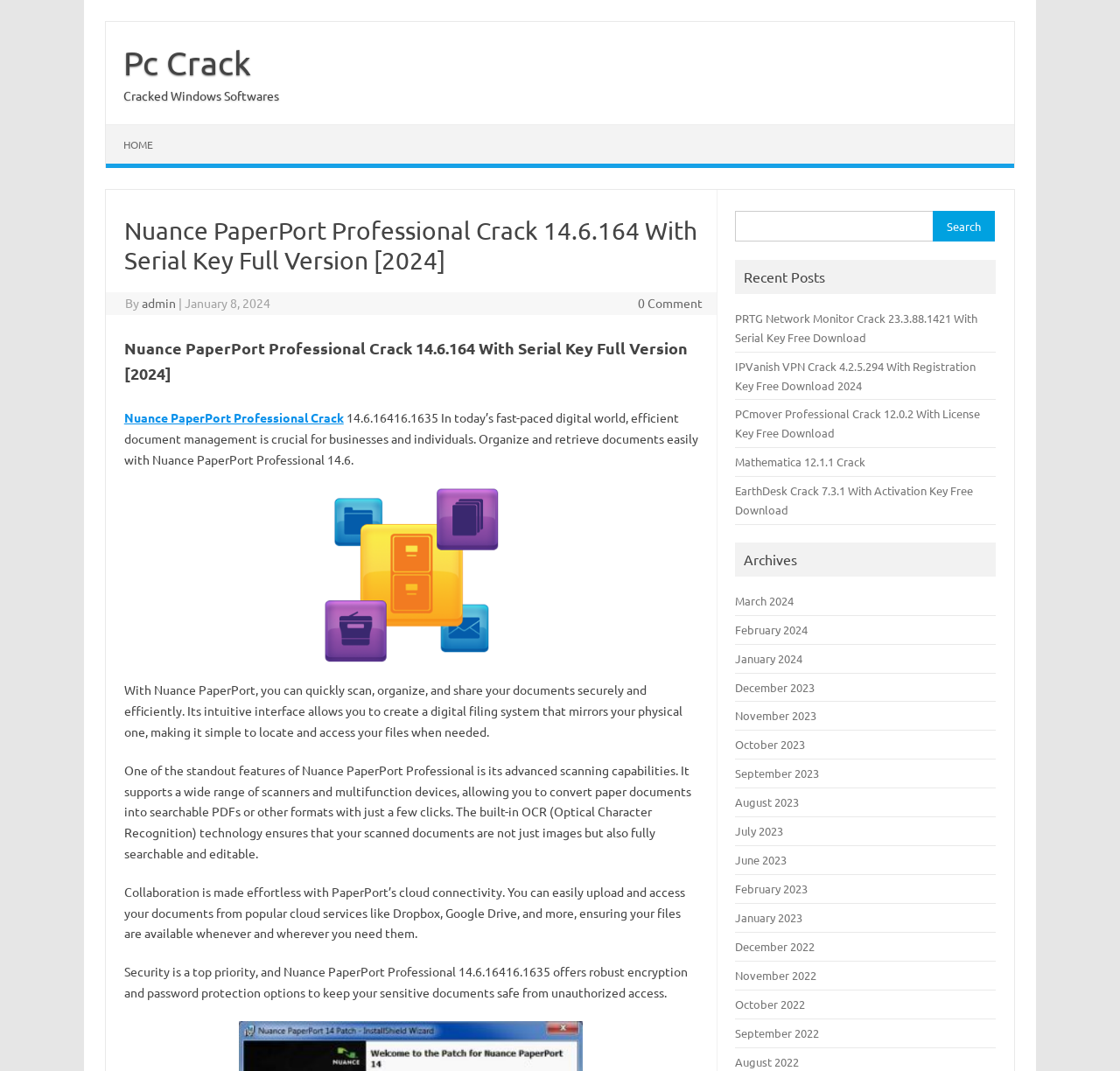What is the security feature of Nuance PaperPort?
Please use the image to deliver a detailed and complete answer.

I deduced this answer by reading the text 'Security is a top priority, and Nuance PaperPort Professional 14.6.16416.1635 offers robust encryption and password protection options to keep your sensitive documents safe from unauthorized access.', which implies that Nuance PaperPort has encryption and password protection features to ensure document security.